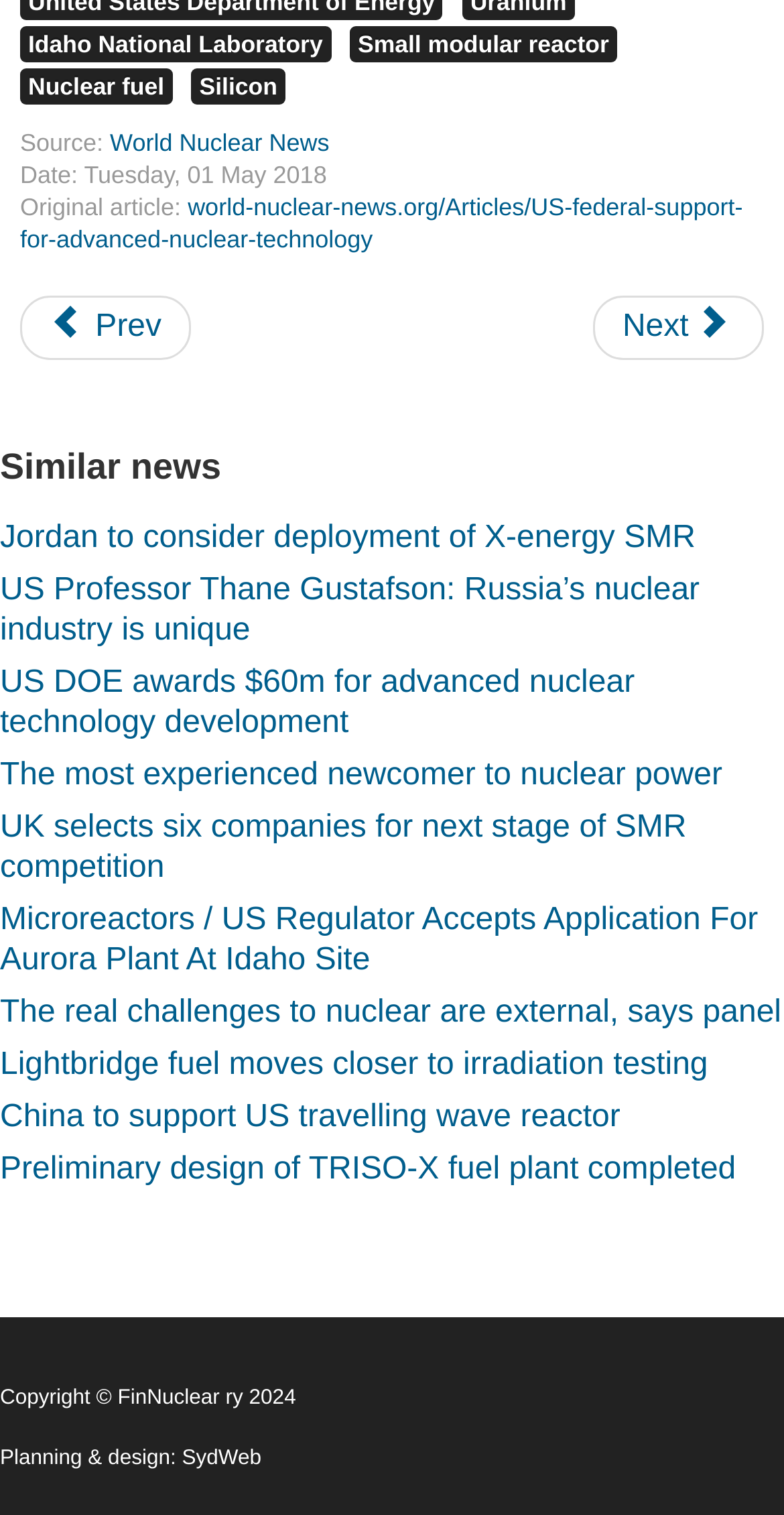Provide the bounding box coordinates for the area that should be clicked to complete the instruction: "Check the copyright information".

[0.0, 0.915, 0.377, 0.931]